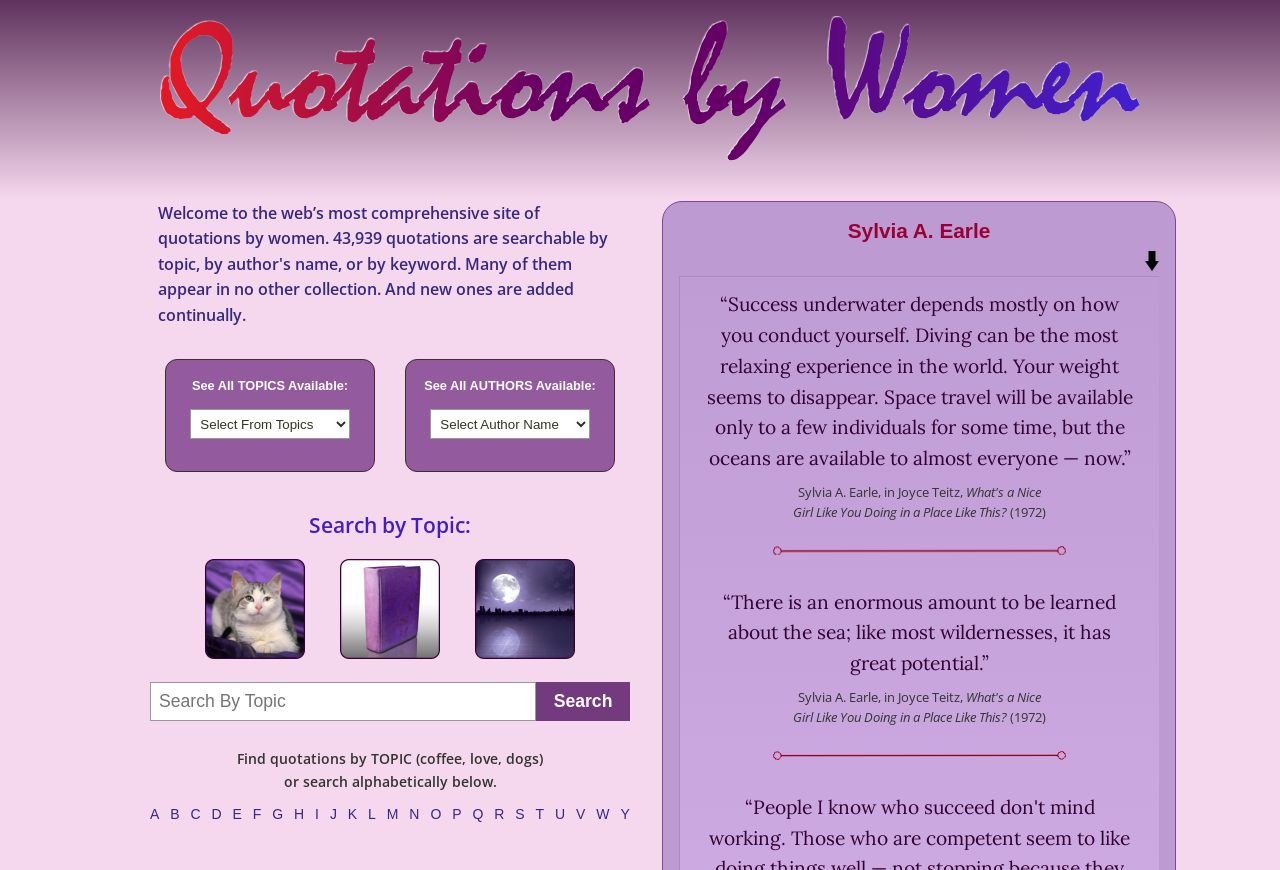Please identify the bounding box coordinates of the clickable element to fulfill the following instruction: "Select a topic from the combobox". The coordinates should be four float numbers between 0 and 1, i.e., [left, top, right, bottom].

[0.148, 0.471, 0.273, 0.505]